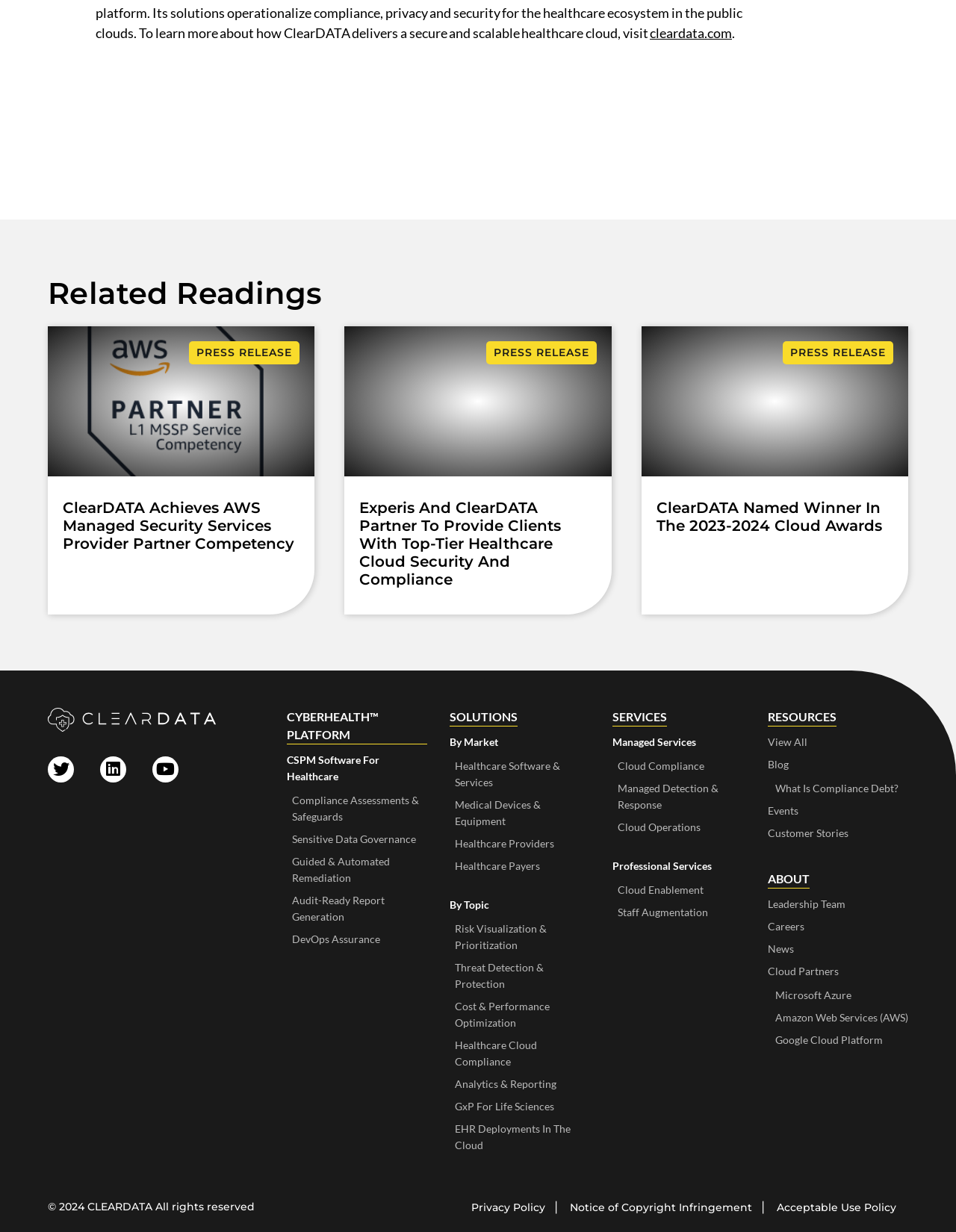What is the main category of the 'CYBERHEALTH PLATFORM'?
Please provide a comprehensive and detailed answer to the question.

The main category of the 'CYBERHEALTH PLATFORM' is Healthcare, which can be inferred from the context of the webpage and the surrounding elements, such as the links related to healthcare software and services.